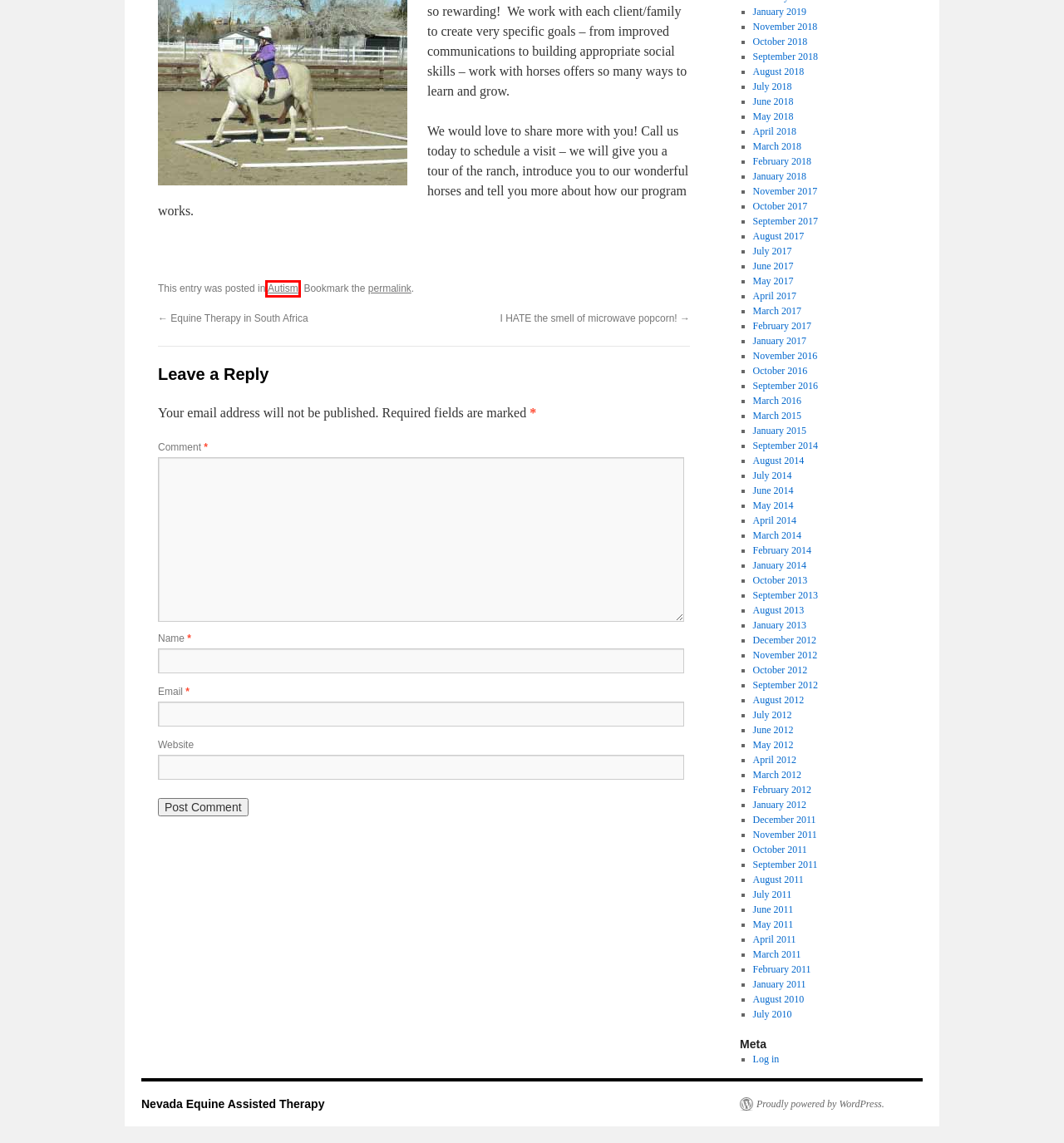Observe the webpage screenshot and focus on the red bounding box surrounding a UI element. Choose the most appropriate webpage description that corresponds to the new webpage after clicking the element in the bounding box. Here are the candidates:
A. August | 2013 | Nevada Equine Assisted Therapy
B. October | 2017 | Nevada Equine Assisted Therapy
C. July | 2012 | Nevada Equine Assisted Therapy
D. September | 2017 | Nevada Equine Assisted Therapy
E. Autism | Nevada Equine Assisted Therapy
F. May | 2011 | Nevada Equine Assisted Therapy
G. May | 2018 | Nevada Equine Assisted Therapy
H. June | 2018 | Nevada Equine Assisted Therapy

E